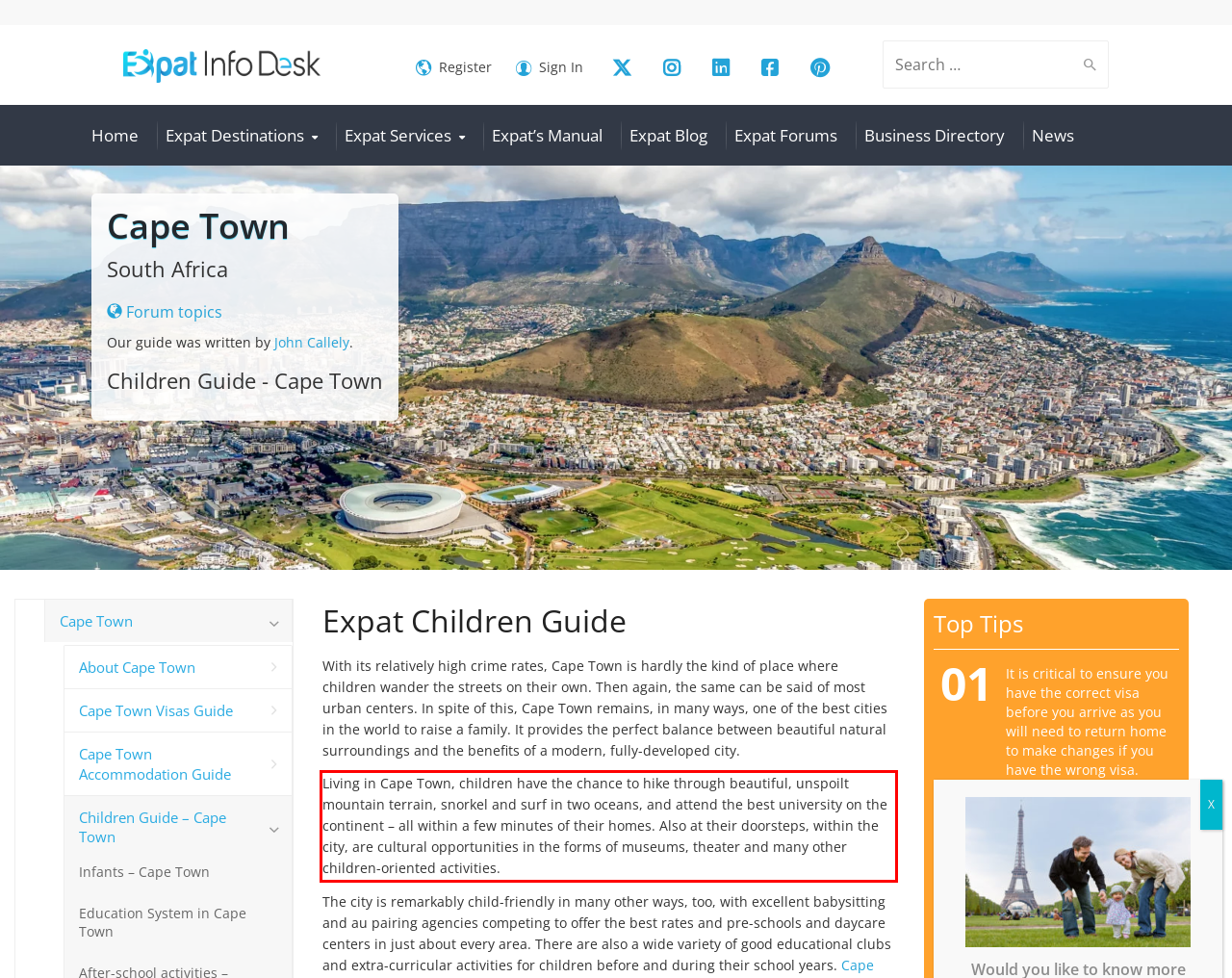Please look at the screenshot provided and find the red bounding box. Extract the text content contained within this bounding box.

Living in Cape Town, children have the chance to hike through beautiful, unspoilt mountain terrain, snorkel and surf in two oceans, and attend the best university on the continent – all within a few minutes of their homes. Also at their doorsteps, within the city, are cultural opportunities in the forms of museums, theater and many other children-oriented activities.